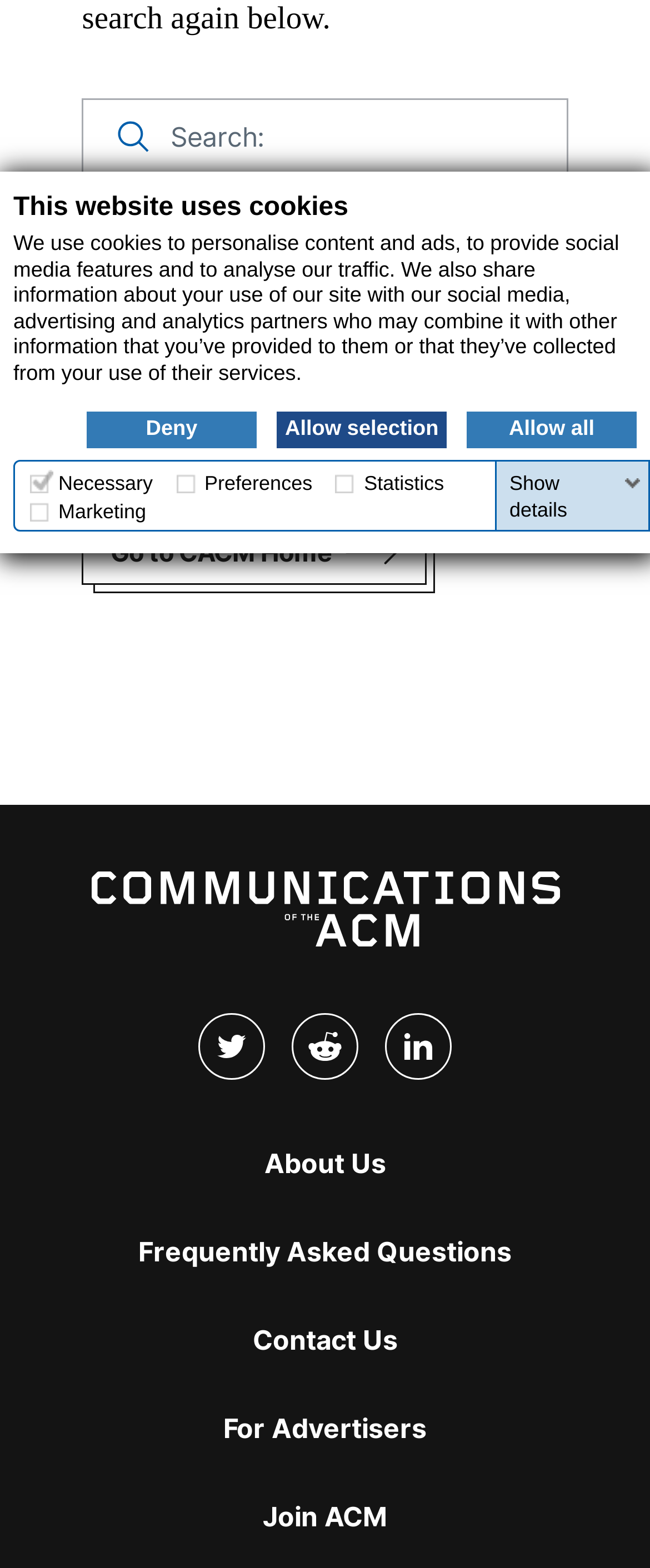From the element description: "parent_node: CACM on Twitter aria-label="Home"", extract the bounding box coordinates of the UI element. The coordinates should be expressed as four float numbers between 0 and 1, in the order [left, top, right, bottom].

[0.14, 0.556, 0.86, 0.604]